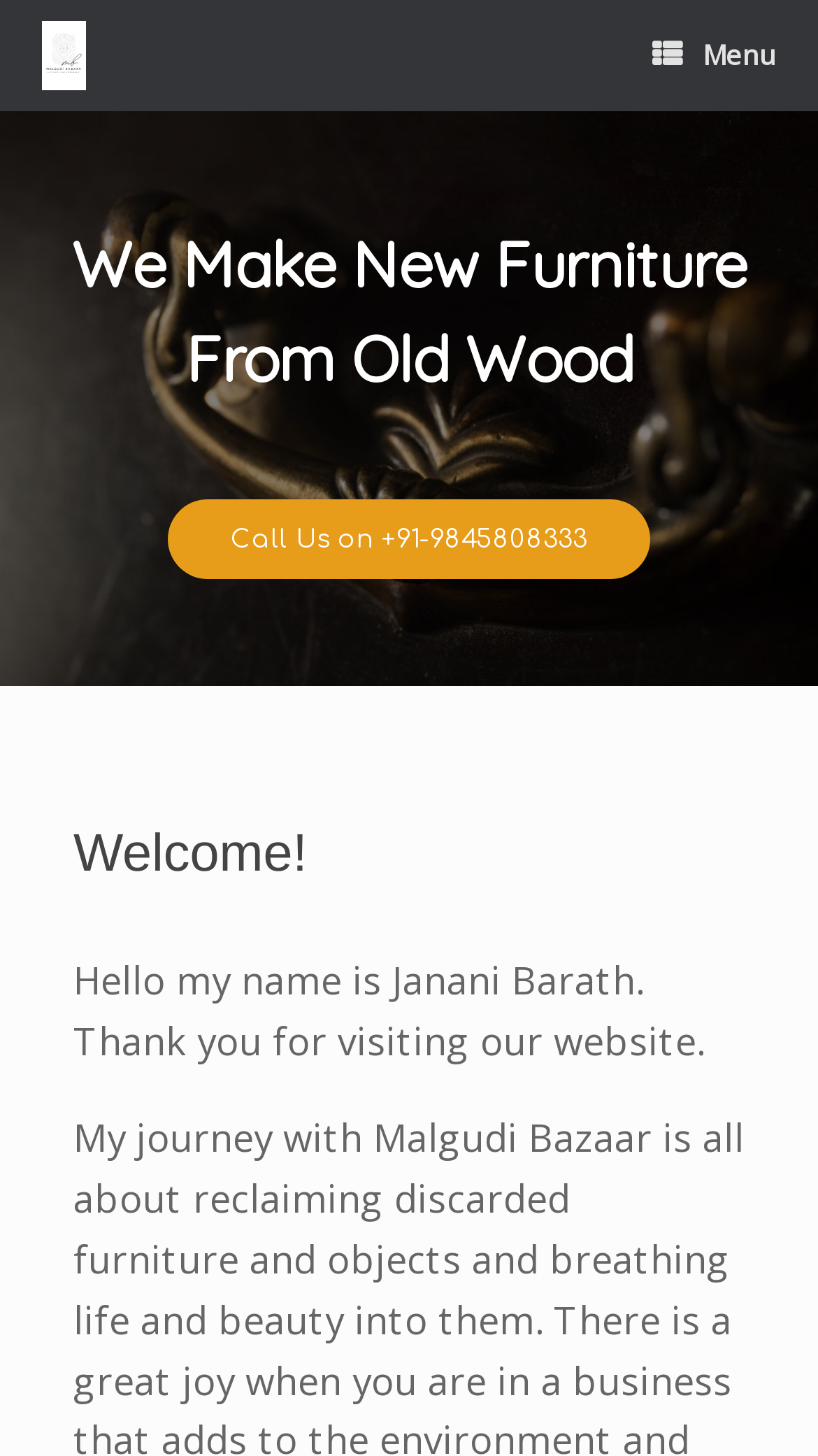What is the name of the person introducing themselves?
Refer to the image and offer an in-depth and detailed answer to the question.

The question is asking for the name of the person who is introducing themselves on the webpage. By looking at the StaticText element with the text 'Hello my name is Janani Barath. Thank you for visiting our website.', we can determine that the person's name is Janani Barath.